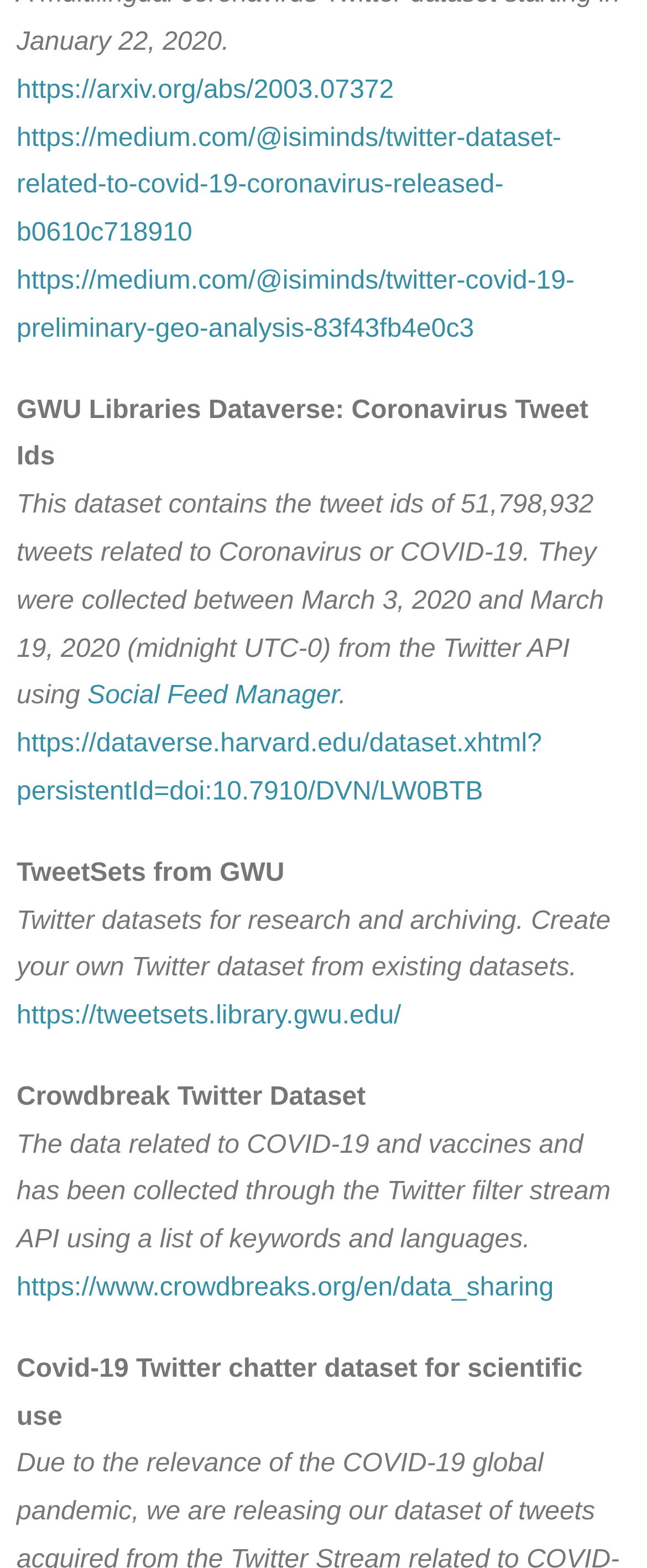Locate the bounding box for the described UI element: "Social Feed Manager". Ensure the coordinates are four float numbers between 0 and 1, formatted as [left, top, right, bottom].

[0.135, 0.435, 0.524, 0.453]